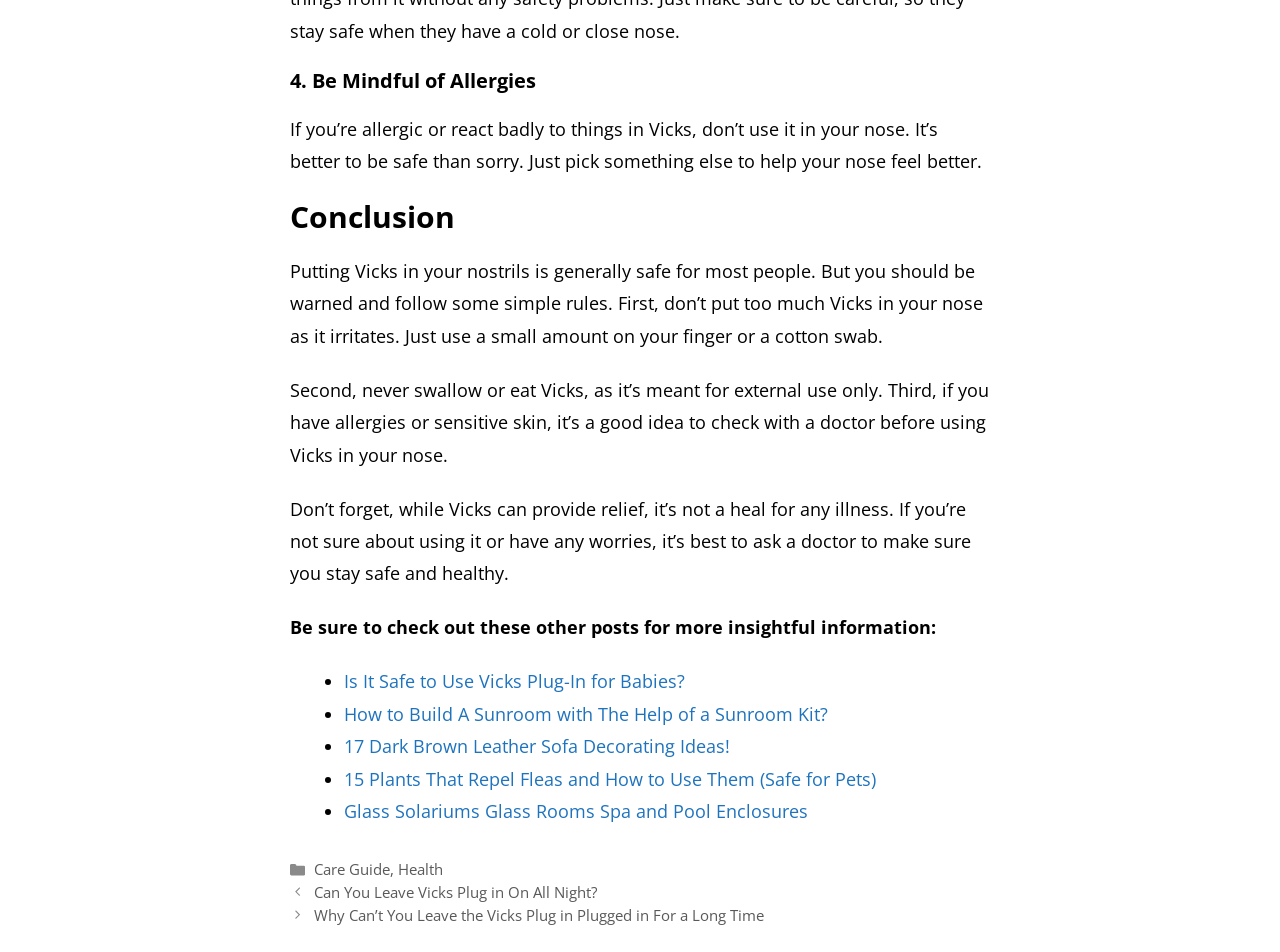Respond with a single word or phrase to the following question:
What should you not do when using Vicks?

Swallow or eat it